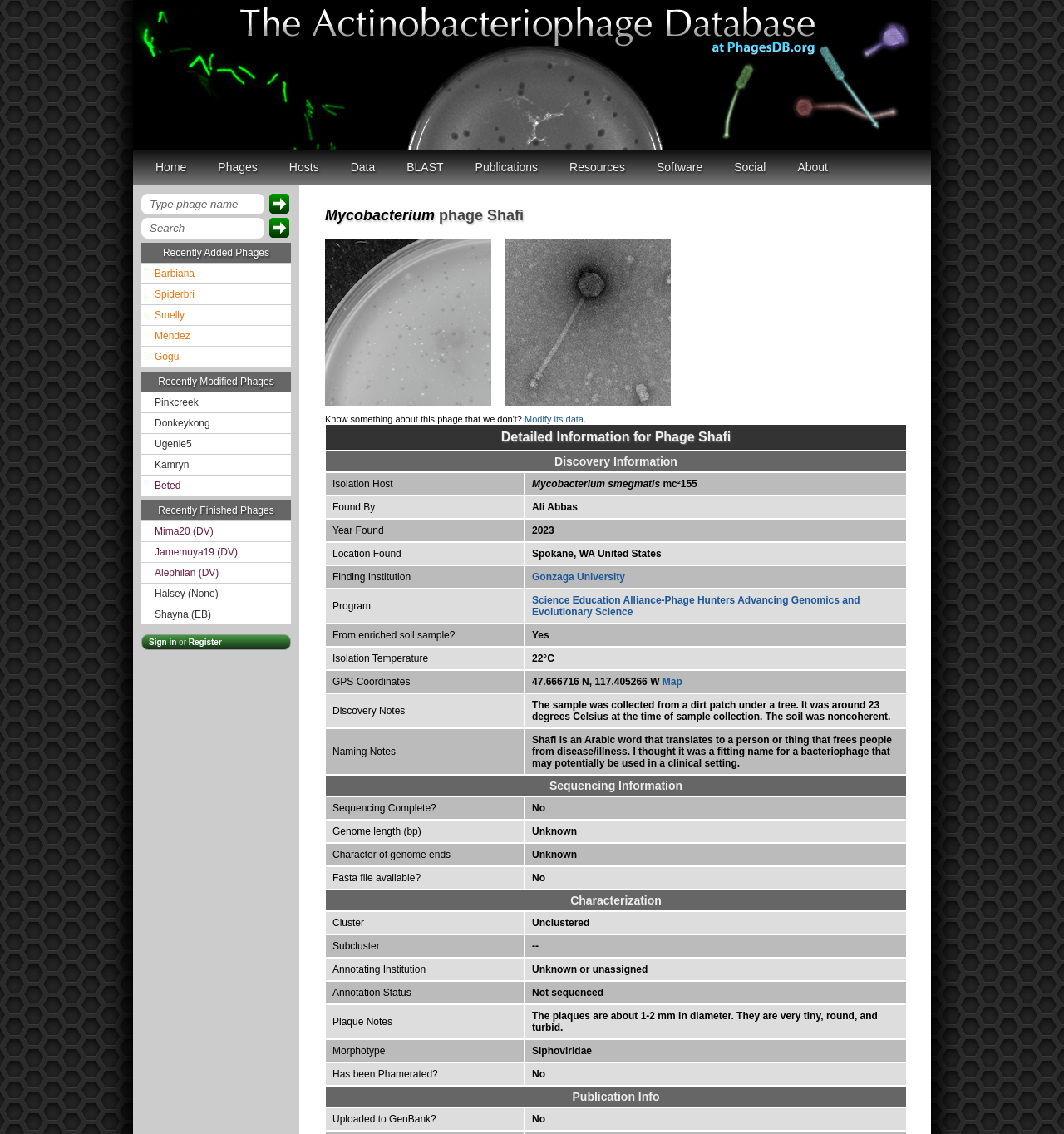Locate the bounding box coordinates of the element's region that should be clicked to carry out the following instruction: "Search for a phage". The coordinates need to be four float numbers between 0 and 1, i.e., [left, top, right, bottom].

[0.133, 0.171, 0.248, 0.189]